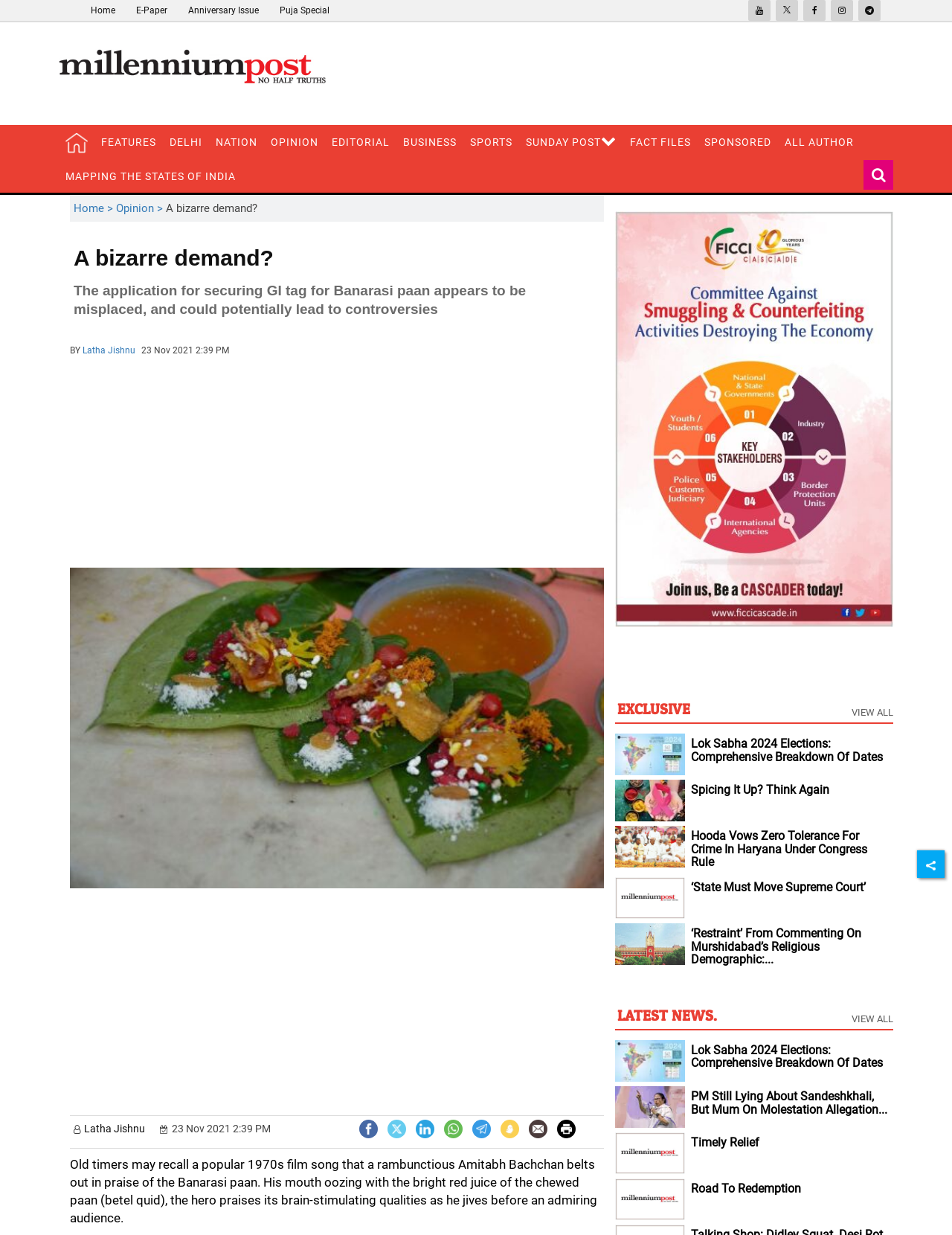Give a detailed account of the webpage, highlighting key information.

This webpage appears to be a news article page from the Millennium Post website. At the top, there is a header section with links to various sections of the website, including "Home", "E-Paper", "Anniversary Issue", and "Puja Special". There are also social media links and a search bar.

Below the header, there is a main content section with a heading that reads "A bizarre demand?" and a subheading that explains the application for securing GI tag for Banarasi paan appears to be misplaced and could potentially lead to controversies. The article is written by Latha Jishnu and was published on November 23, 2021.

The article itself is divided into several paragraphs, with an image related to the topic placed above the text. The text discusses the popularity of Banarasi paan in the 1970s and its brain-stimulating qualities.

On the right side of the page, there are several links to other news articles, including "EXCLUSIVE" and "VIEW ALL" sections. There are also advertisements and social media links scattered throughout the page.

At the bottom of the page, there are more news article links, including "Lok Sabha 2024 Elections: Comprehensive Breakdown of Dates", "Spicing it up? Think again", and "Hooda vows zero tolerance for crime in Haryana under Congress rule". Each of these links has a corresponding image and a brief summary of the article.